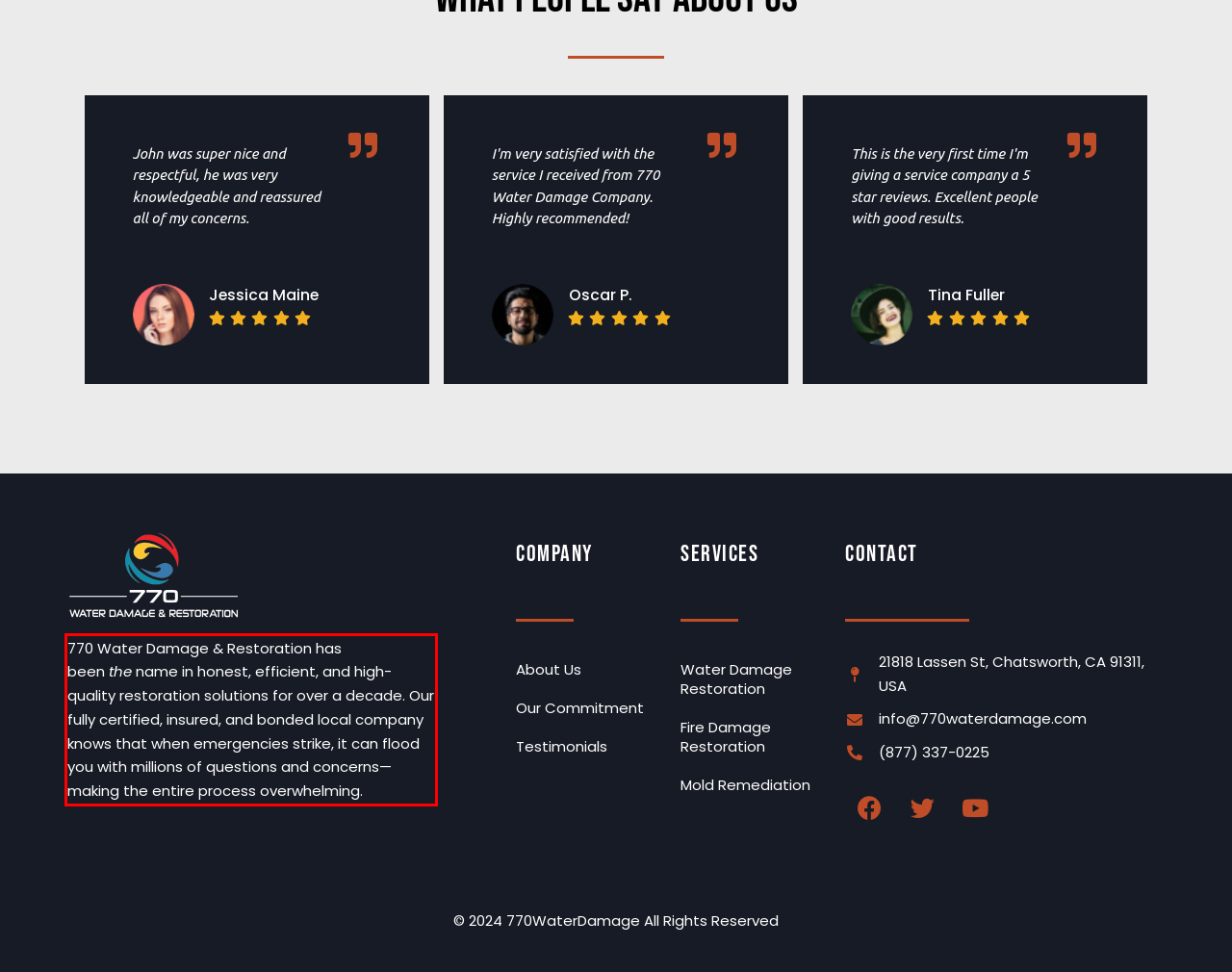You have a screenshot with a red rectangle around a UI element. Recognize and extract the text within this red bounding box using OCR.

770 Water Damage & Restoration has been the name in honest, efficient, and high-quality restoration solutions for over a decade. Our fully certified, insured, and bonded local company knows that when emergencies strike, it can flood you with millions of questions and concerns—making the entire process overwhelming.